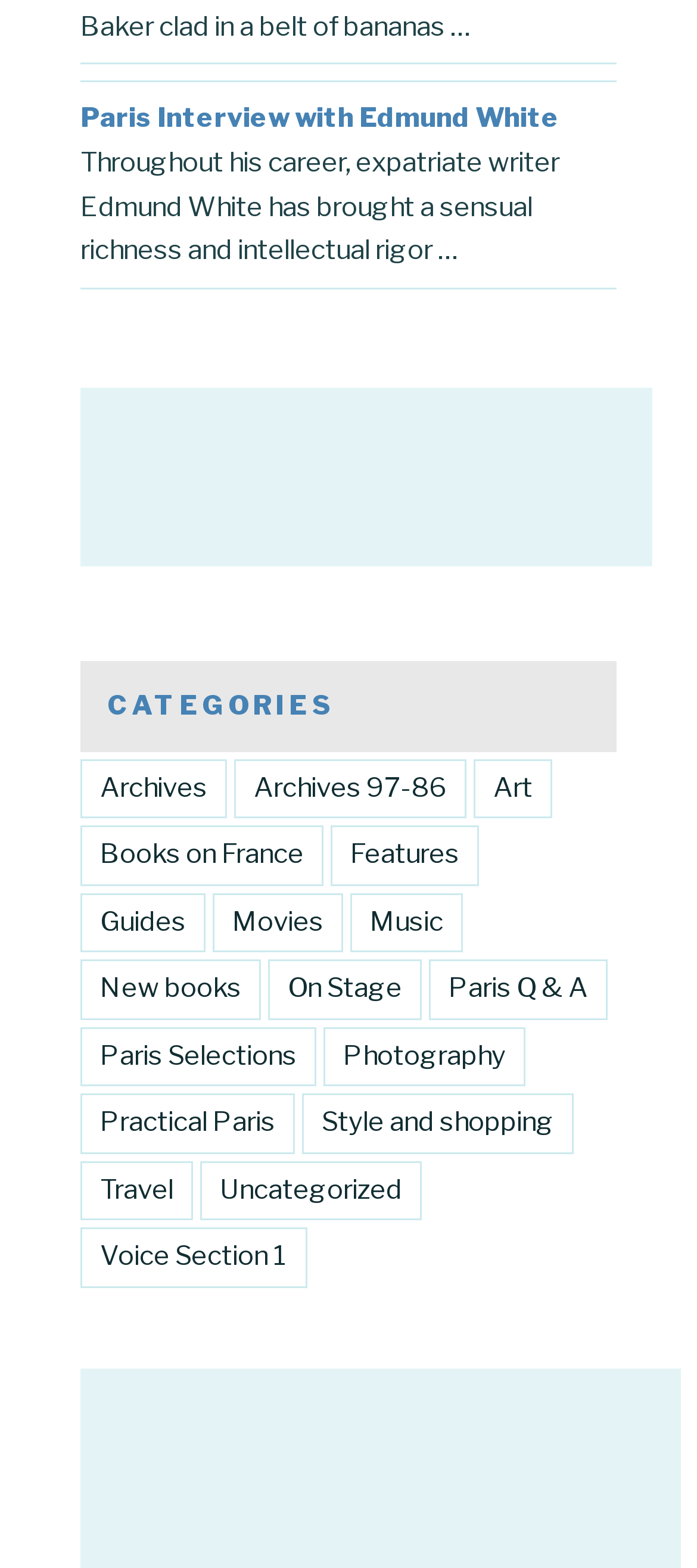Please determine the bounding box coordinates of the section I need to click to accomplish this instruction: "Browse the archives".

[0.115, 0.484, 0.326, 0.522]